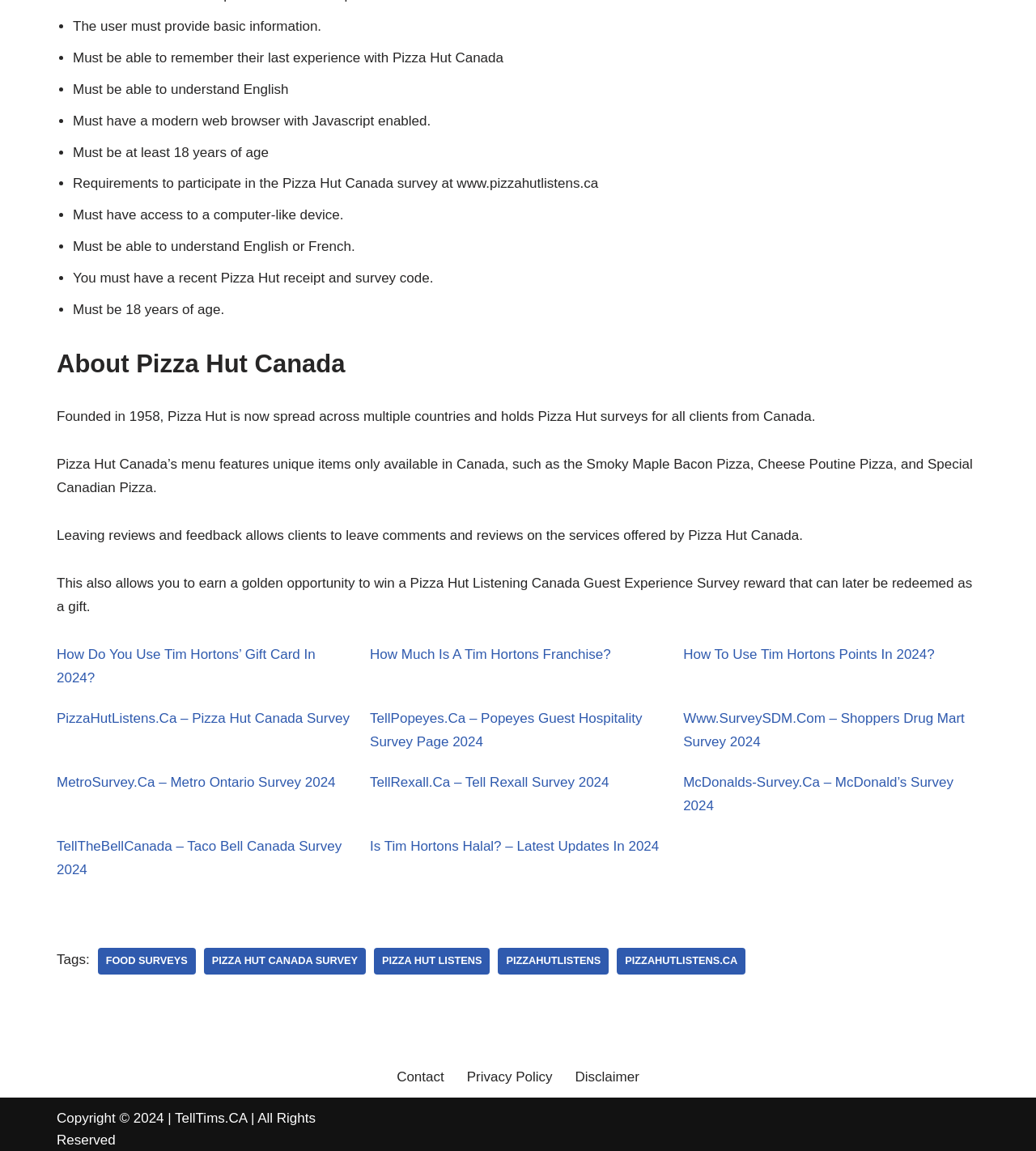Extract the bounding box of the UI element described as: "Pizza Hut Listens".

[0.361, 0.823, 0.473, 0.846]